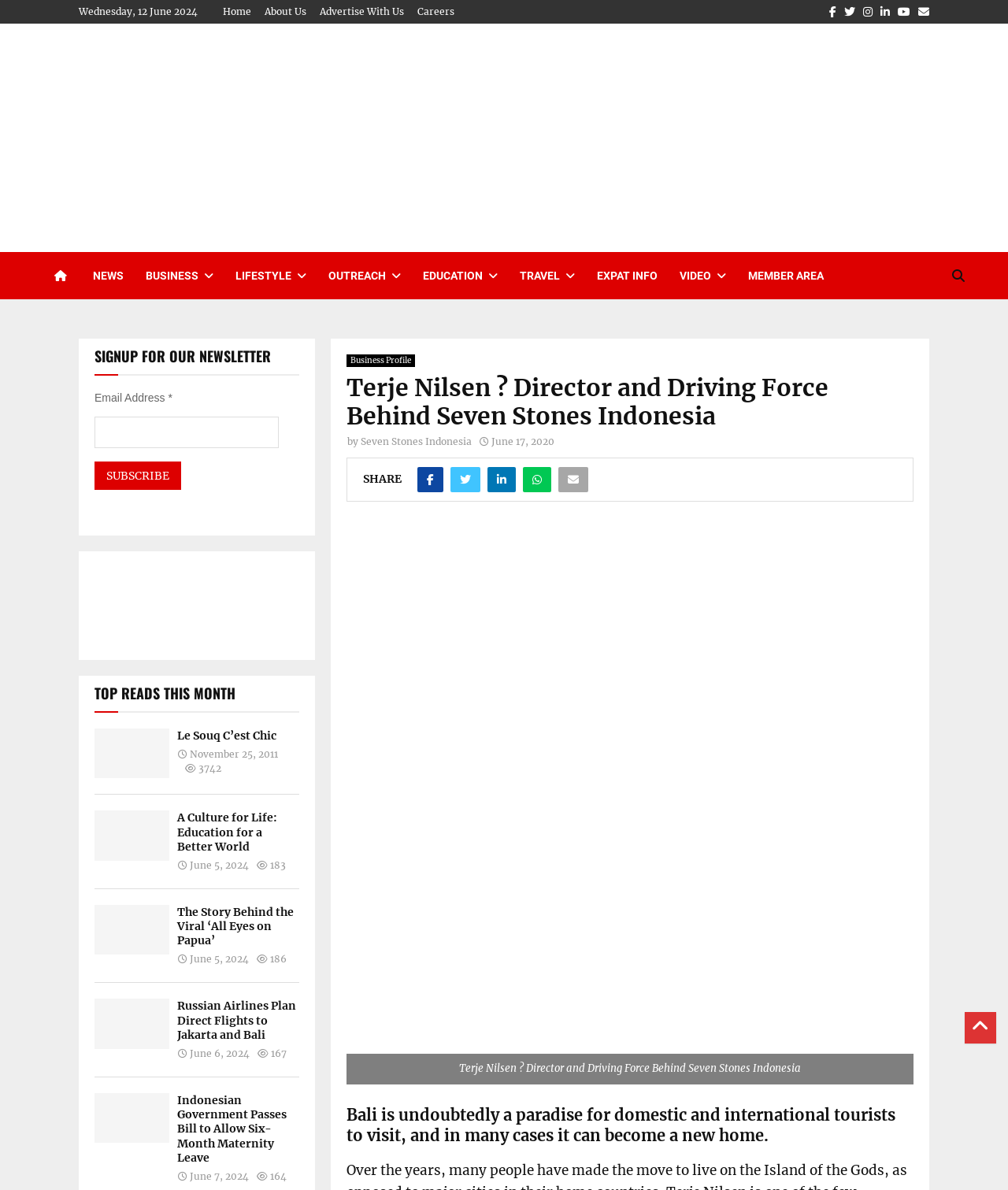Point out the bounding box coordinates of the section to click in order to follow this instruction: "Click on the 'About Us' link".

[0.262, 0.0, 0.304, 0.02]